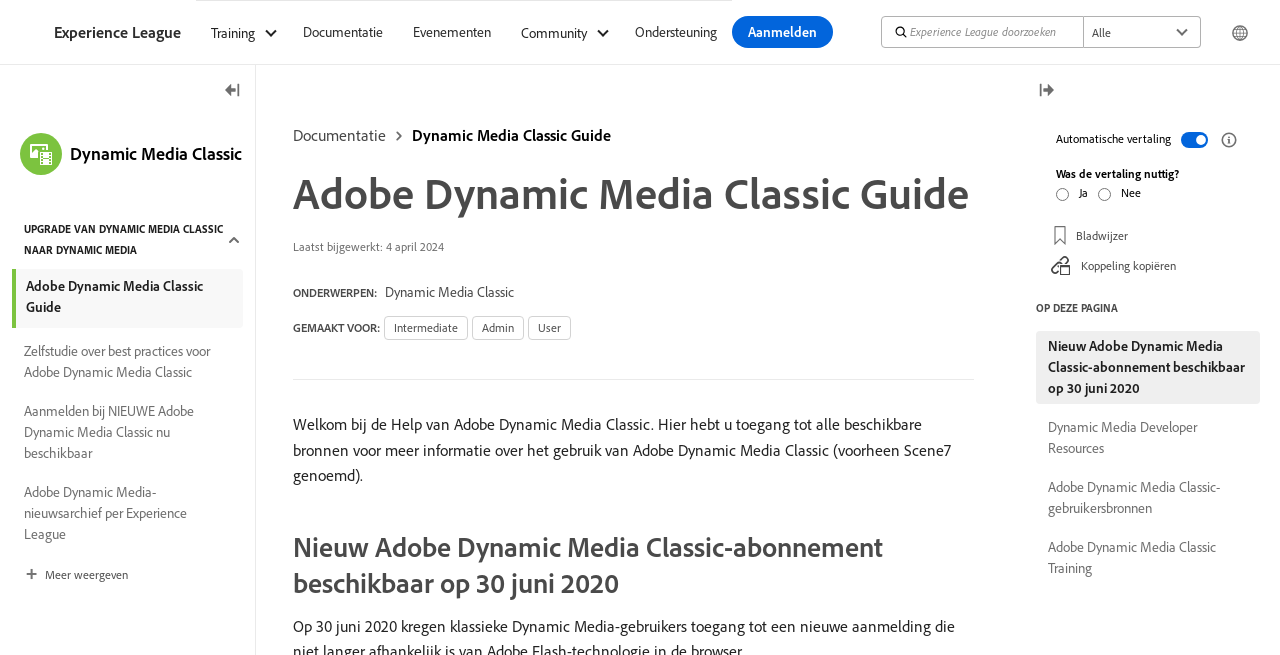Using the provided element description, identify the bounding box coordinates as (top-left x, top-left y, bottom-right x, bottom-right y). Ensure all values are between 0 and 1. Description: Dynamic Media Developer Resources

[0.809, 0.536, 0.984, 0.616]